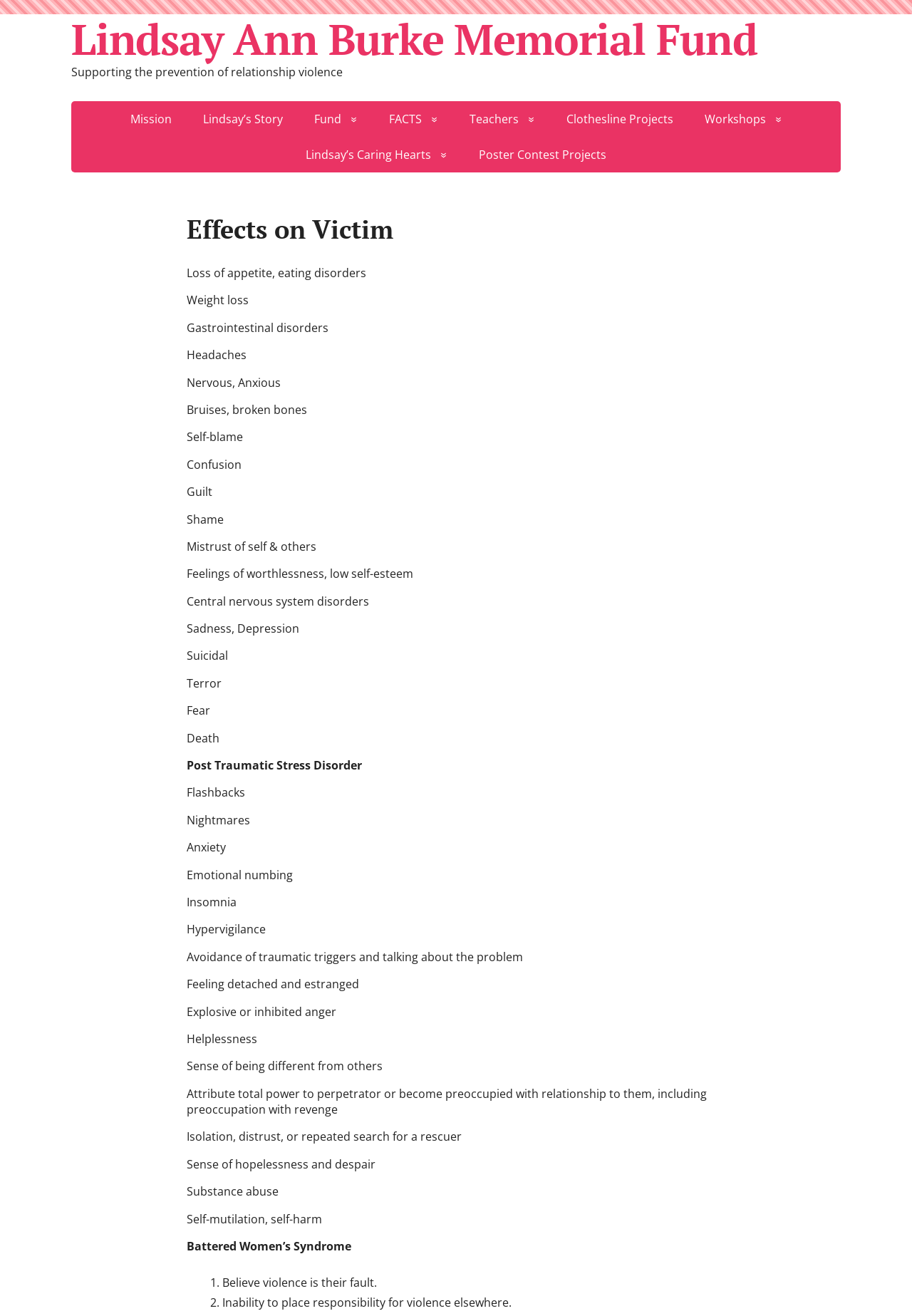Pinpoint the bounding box coordinates of the area that must be clicked to complete this instruction: "Learn about Lindsay’s Story".

[0.207, 0.077, 0.325, 0.104]